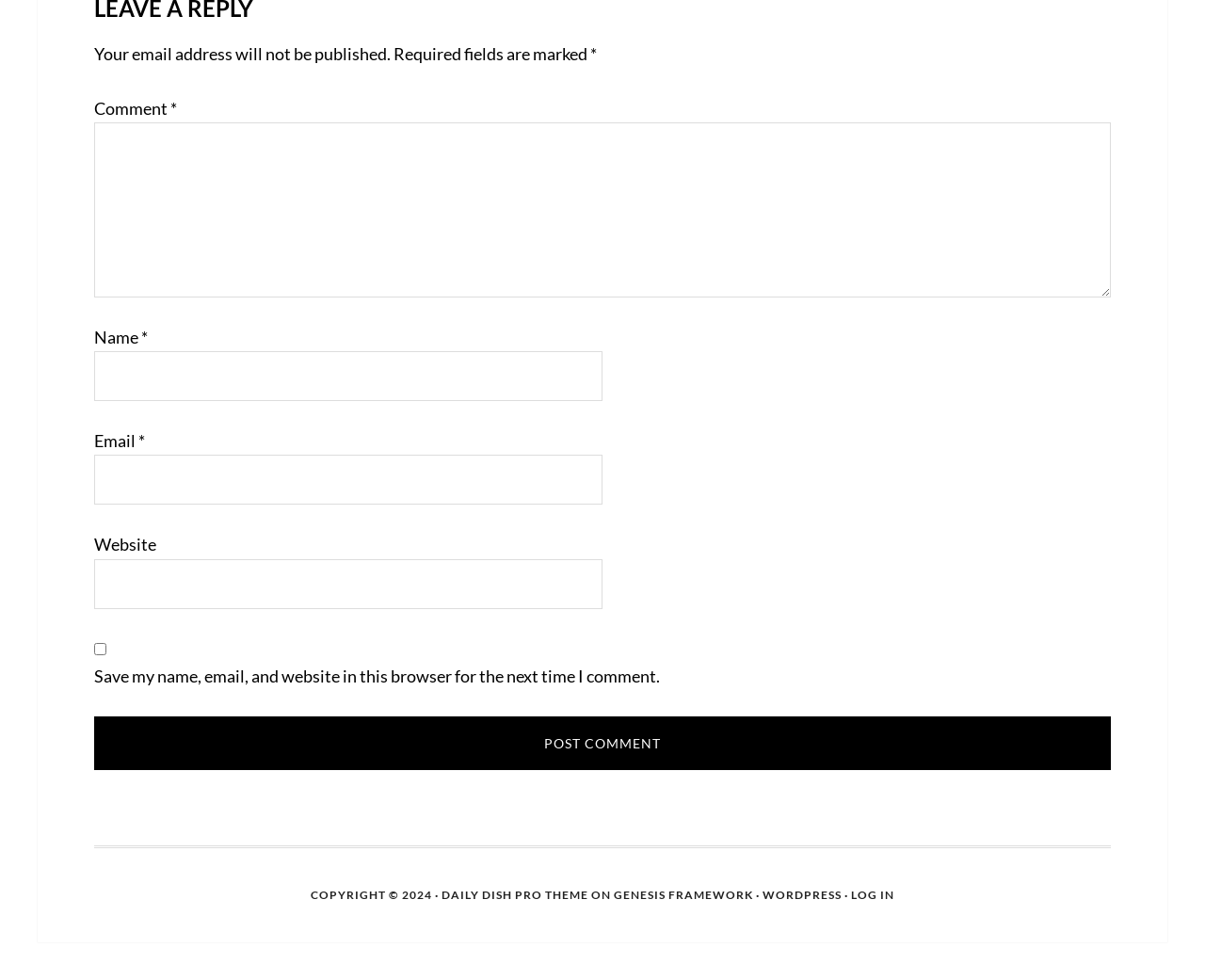Locate the bounding box coordinates of the clickable element to fulfill the following instruction: "Type your name". Provide the coordinates as four float numbers between 0 and 1 in the format [left, top, right, bottom].

[0.078, 0.359, 0.5, 0.409]